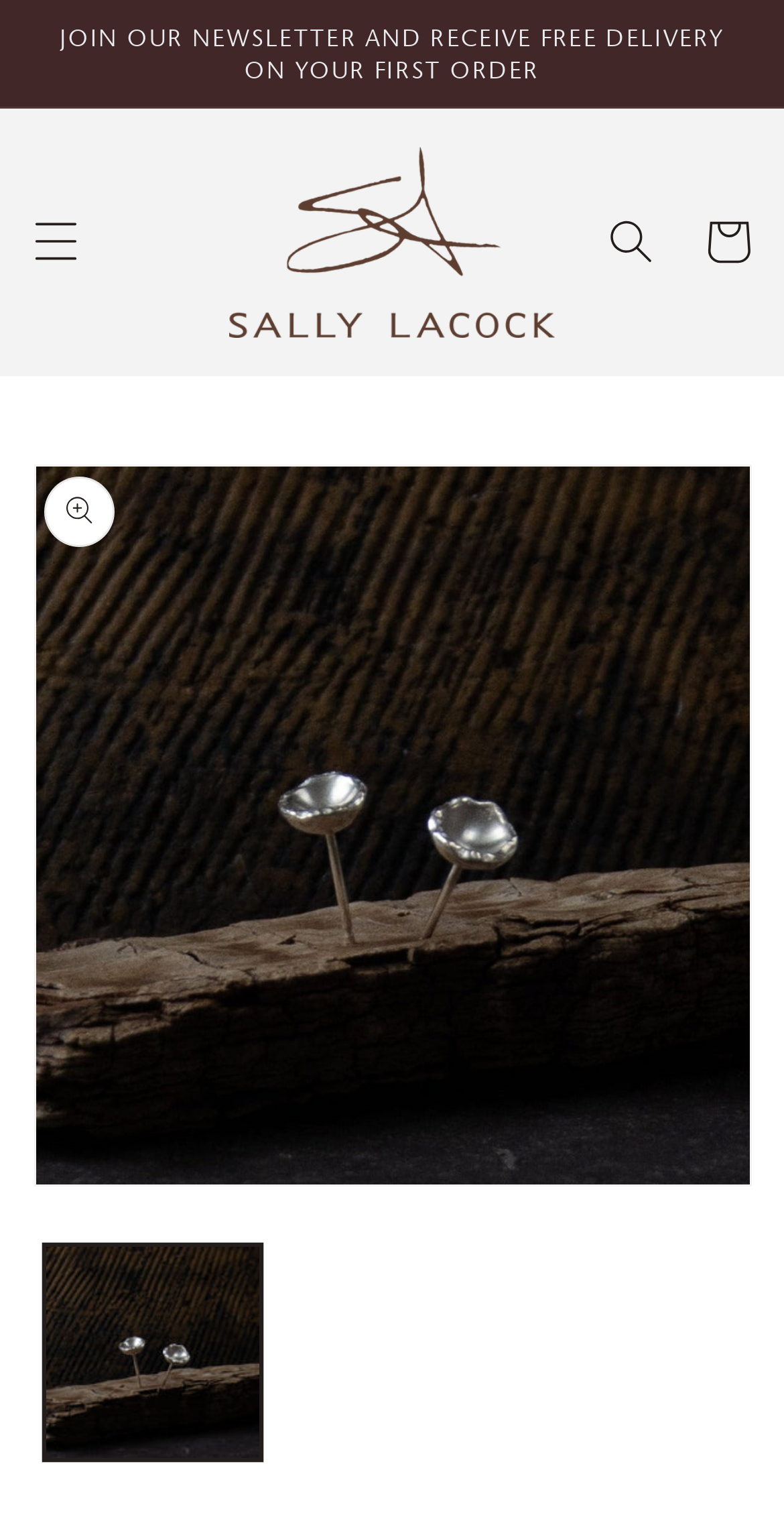What is the principal heading displayed on the webpage?

Seed Shell Studs Silver